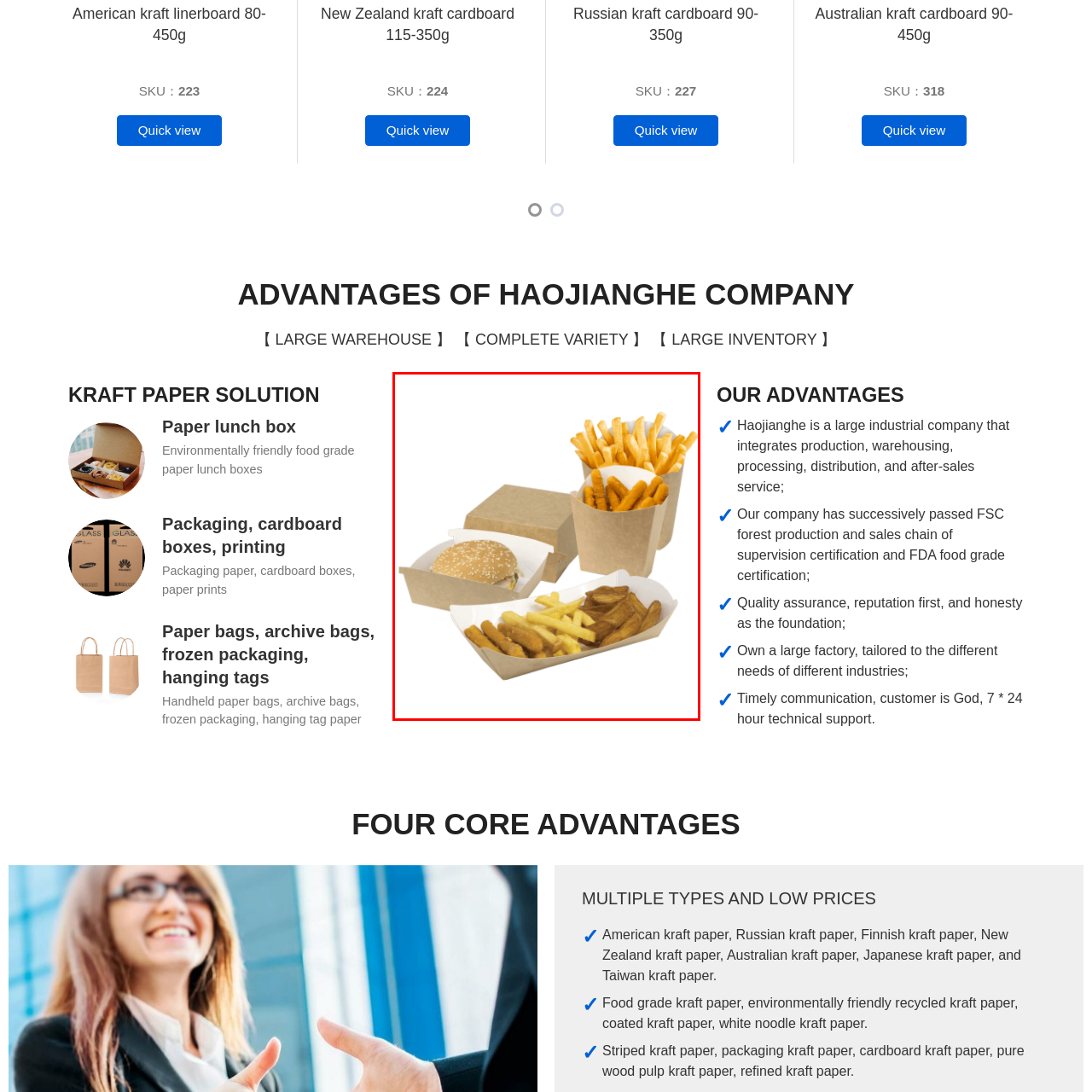Elaborate on the scene depicted inside the red bounding box.

This image showcases a variety of environmentally friendly food packaging solutions made from kraft paper, featuring a collection of takeaway containers ideal for fast food. In the foreground, there is a classic hamburger nestled in a kraft paper box, surrounded by an assortment of side items: crispy golden fries served in a compartmentalized kraft paper tray, chicken nuggets neatly arranged in a similar tray, and another container filled with golden-brown fried items, likely chicken strips. 

In the background, a tall container overflows with fries, emphasizing the convenience and practicality of the packaging designs. The use of kraft paper highlights its environmentally sustainable nature, making it a favored choice in the food service industry for those looking to reduce their environmental impact. This assortment represents the company's commitment to providing versatile and eco-friendly food packaging solutions that meet the varying needs of restaurants and food vendors.